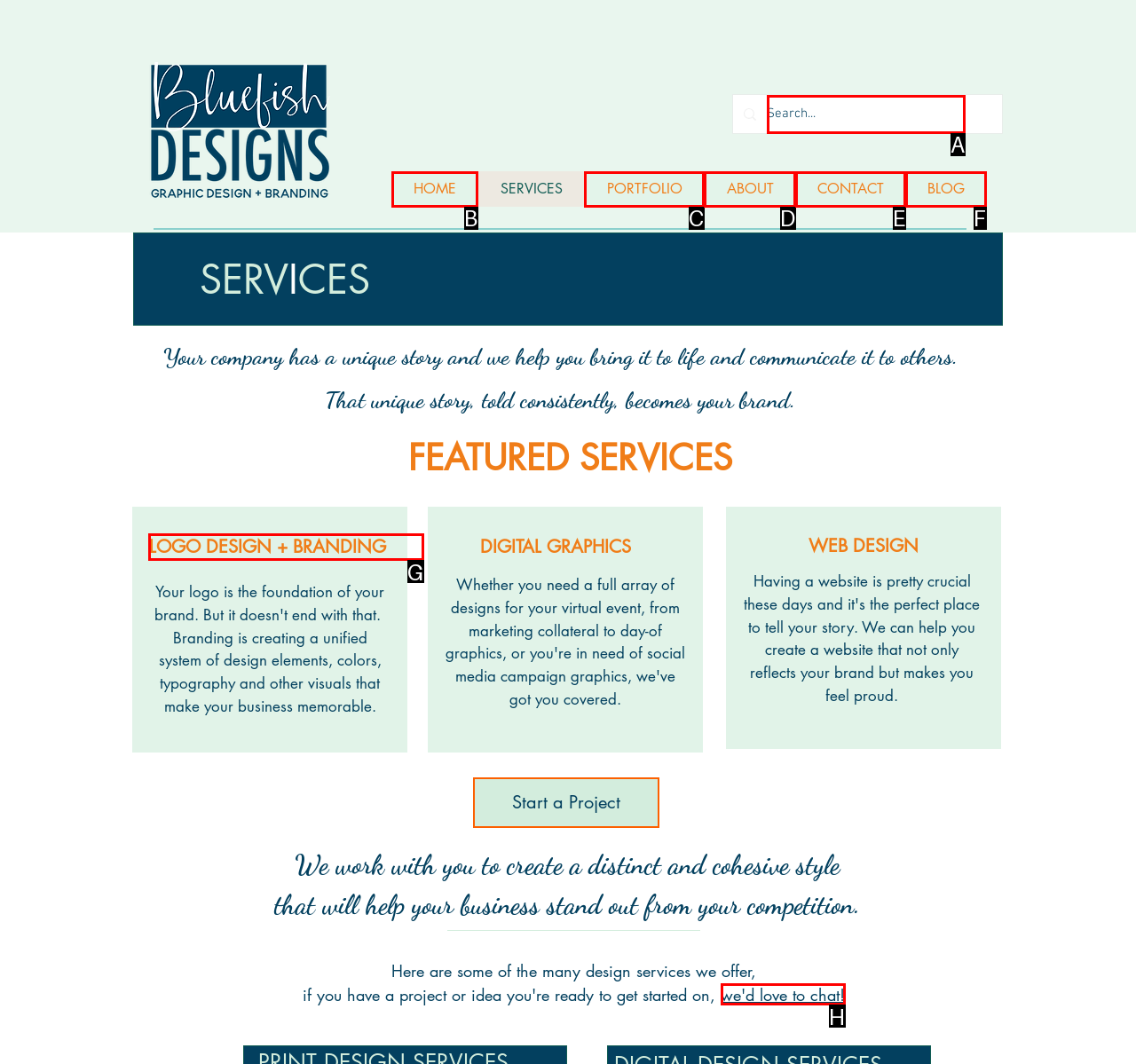Which HTML element should be clicked to complete the task: Learn more about logo design and branding? Answer with the letter of the corresponding option.

G